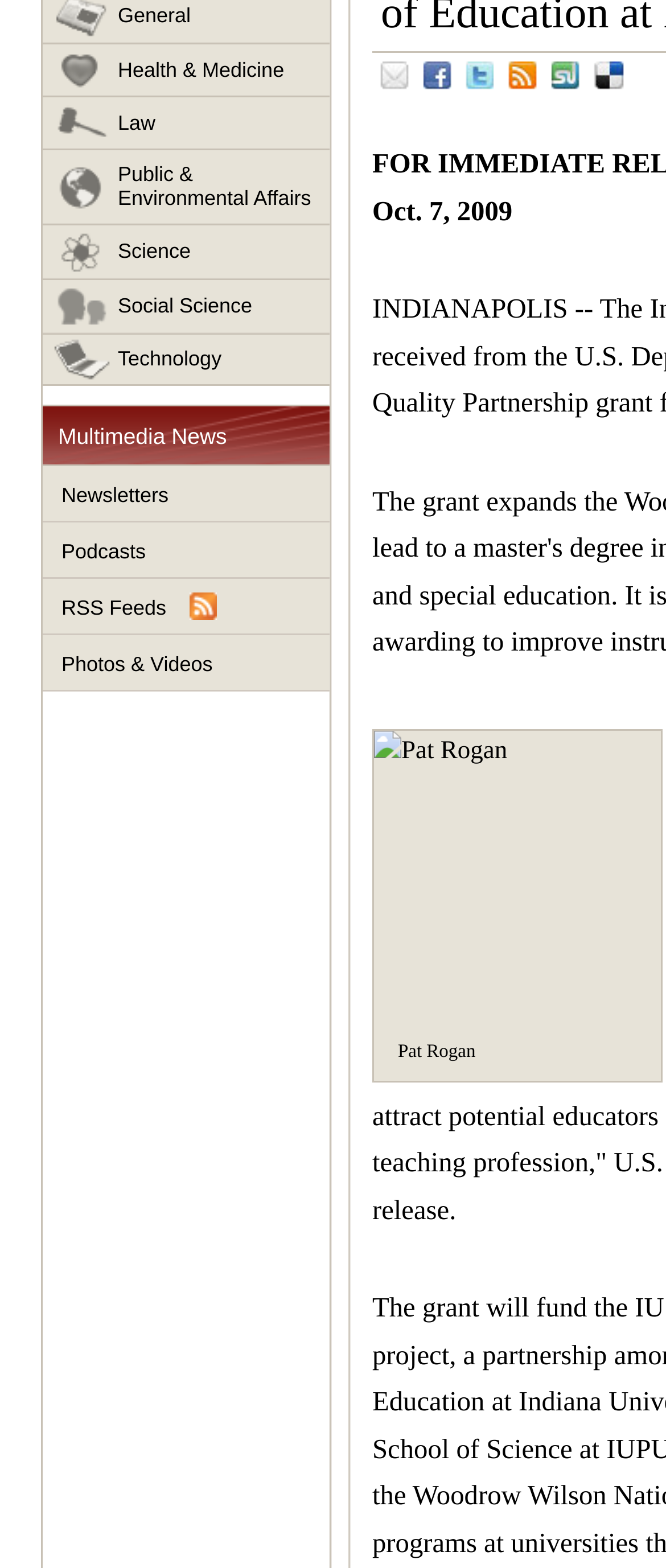Determine the bounding box coordinates of the UI element that matches the following description: "Health & Medicine". The coordinates should be four float numbers between 0 and 1 in the format [left, top, right, bottom].

[0.064, 0.028, 0.495, 0.062]